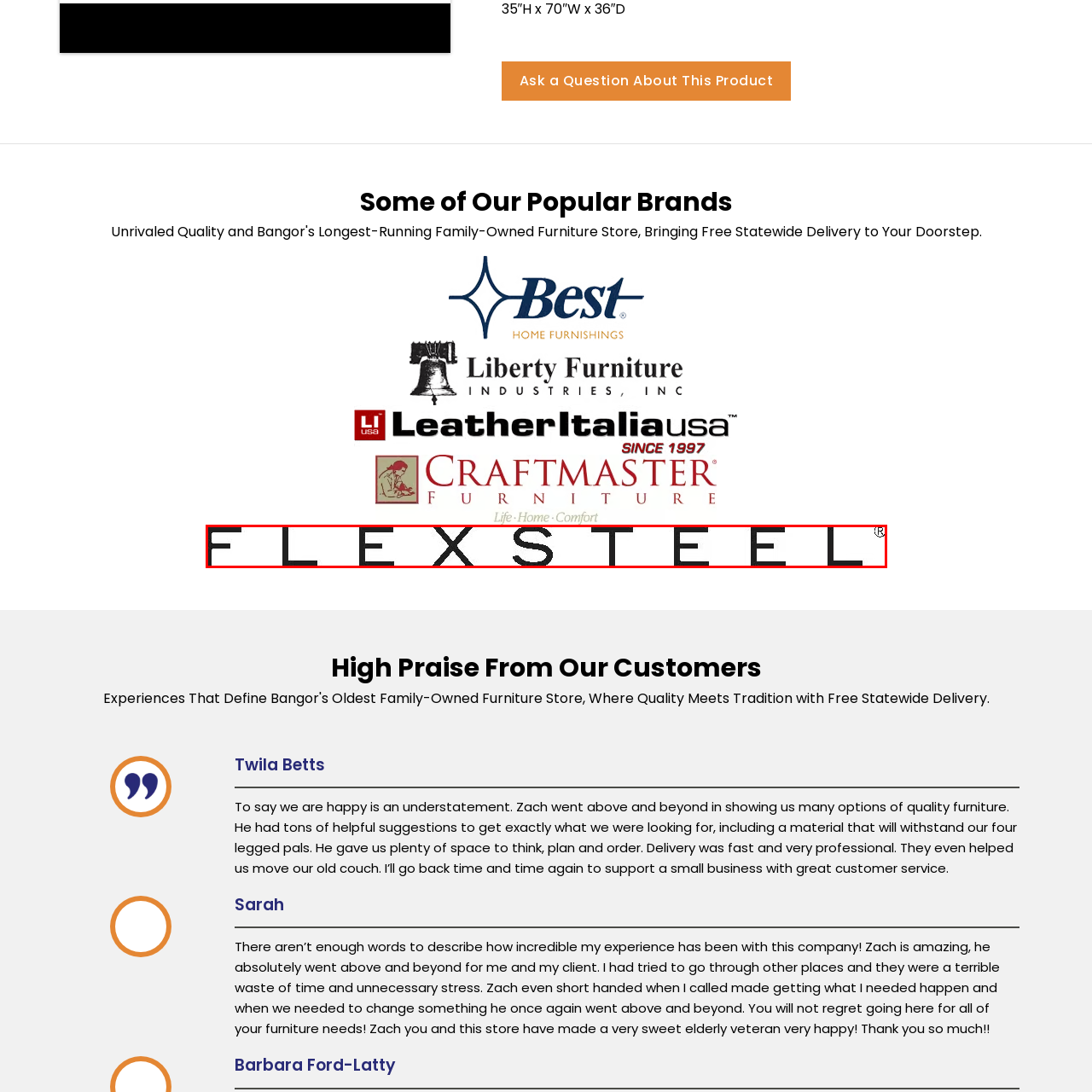Offer a detailed account of what is shown inside the red bounding box.

The image features the logo of Flexsteel, a well-known brand in the furniture industry. The logo displays the name "FLEXSTEEL" in bold, uppercase letters, emphasizing its modern and confident brand identity. The design is sleek and straightforward, which reflects Flexsteel's commitment to quality and functionality in their furniture products. This logo is integral to the brand's visual representation, often associated with durable and stylish furniture solutions that appeal to a wide range of customers looking for both elegance and comfort in their living spaces.